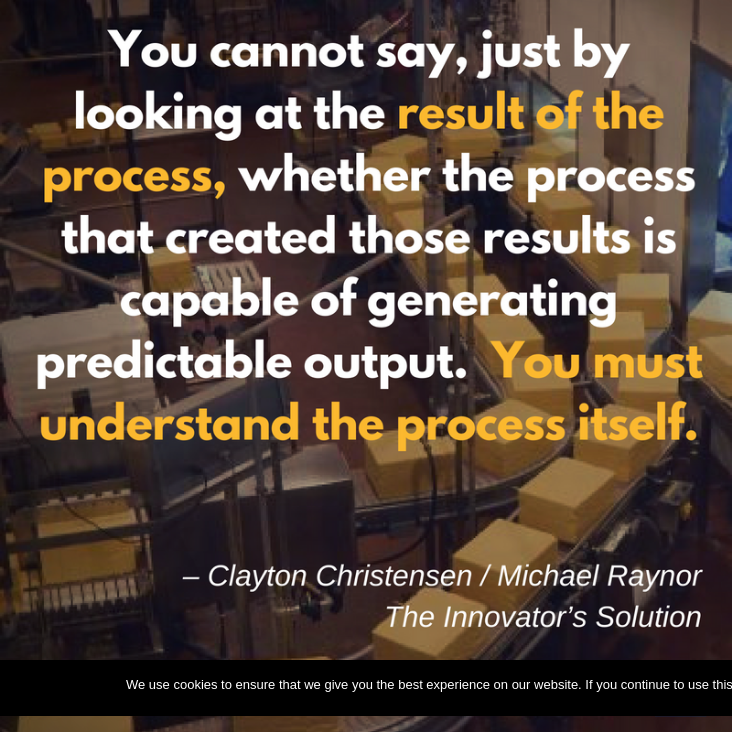Provide a brief response using a word or short phrase to this question:
What is the main idea of the quote?

Understanding process is key